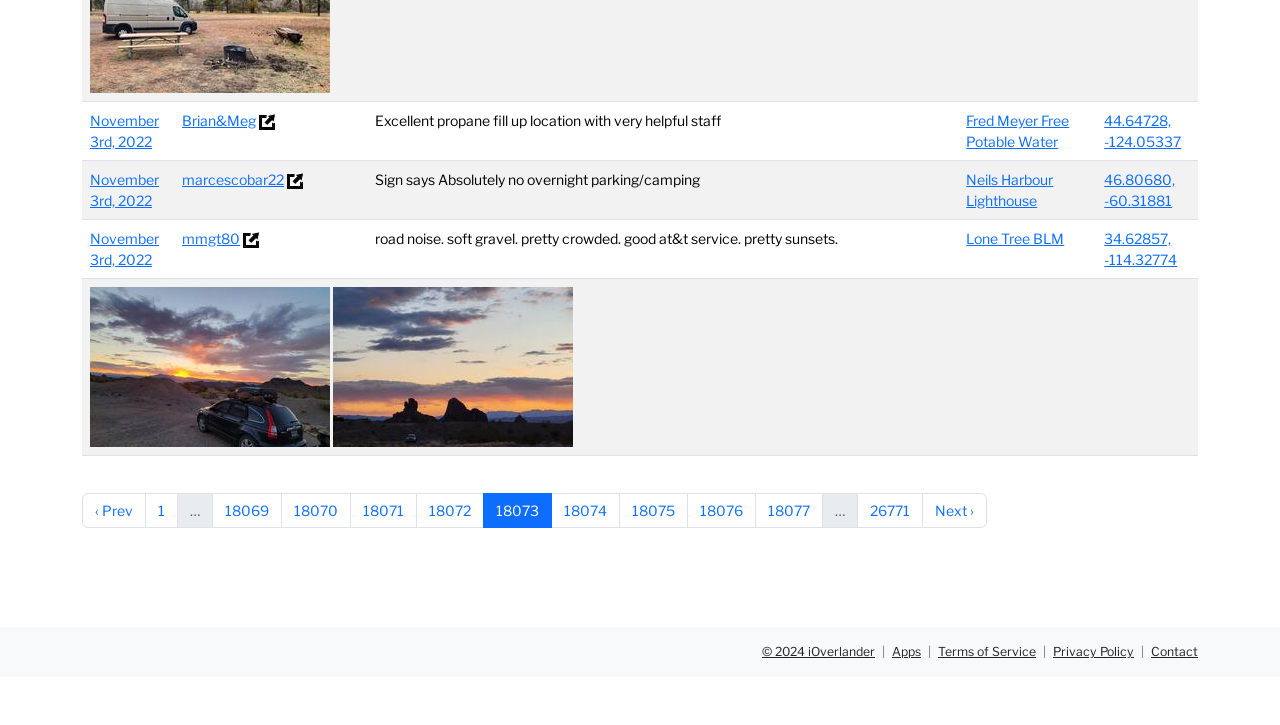Locate the bounding box coordinates of the element that should be clicked to fulfill the instruction: "contact the website".

[0.899, 0.888, 0.936, 0.909]